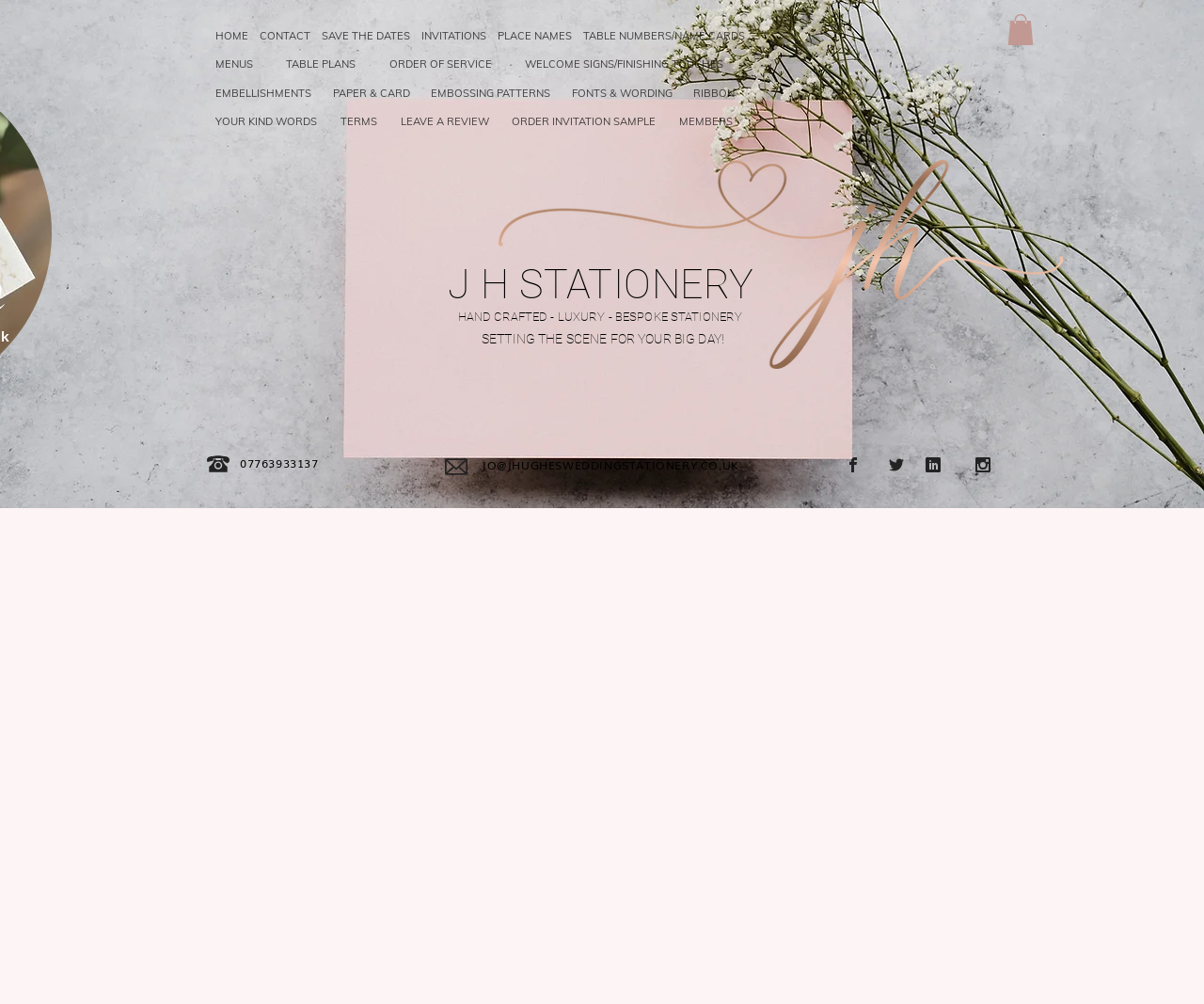Highlight the bounding box coordinates of the element that should be clicked to carry out the following instruction: "Click the 'HOME' link". The coordinates must be given as four float numbers ranging from 0 to 1, i.e., [left, top, right, bottom].

[0.179, 0.022, 0.208, 0.05]